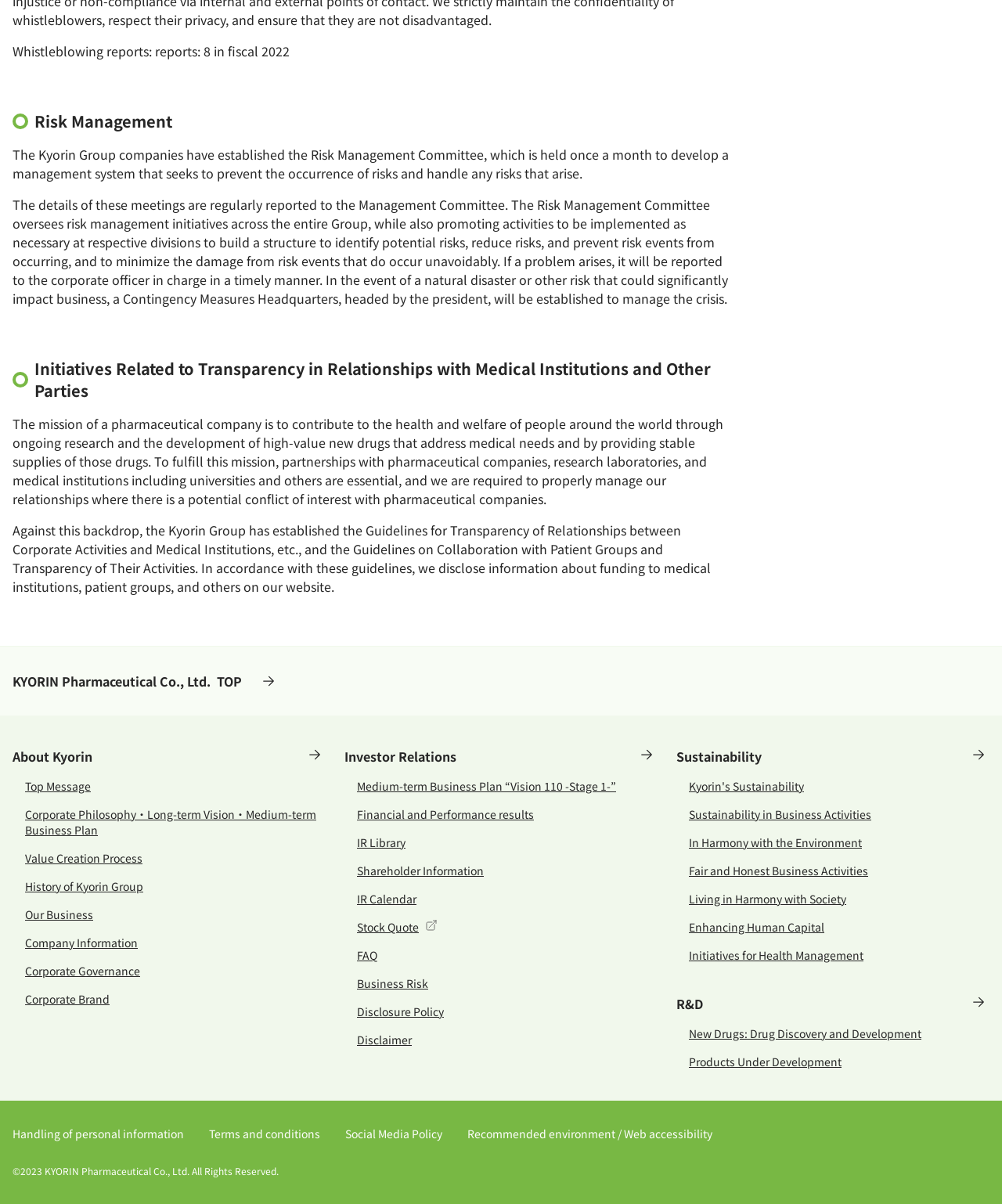Determine the bounding box coordinates of the element that should be clicked to execute the following command: "Go to KYORIN Pharmaceutical Co., Ltd. TOP".

[0.012, 0.558, 0.988, 0.573]